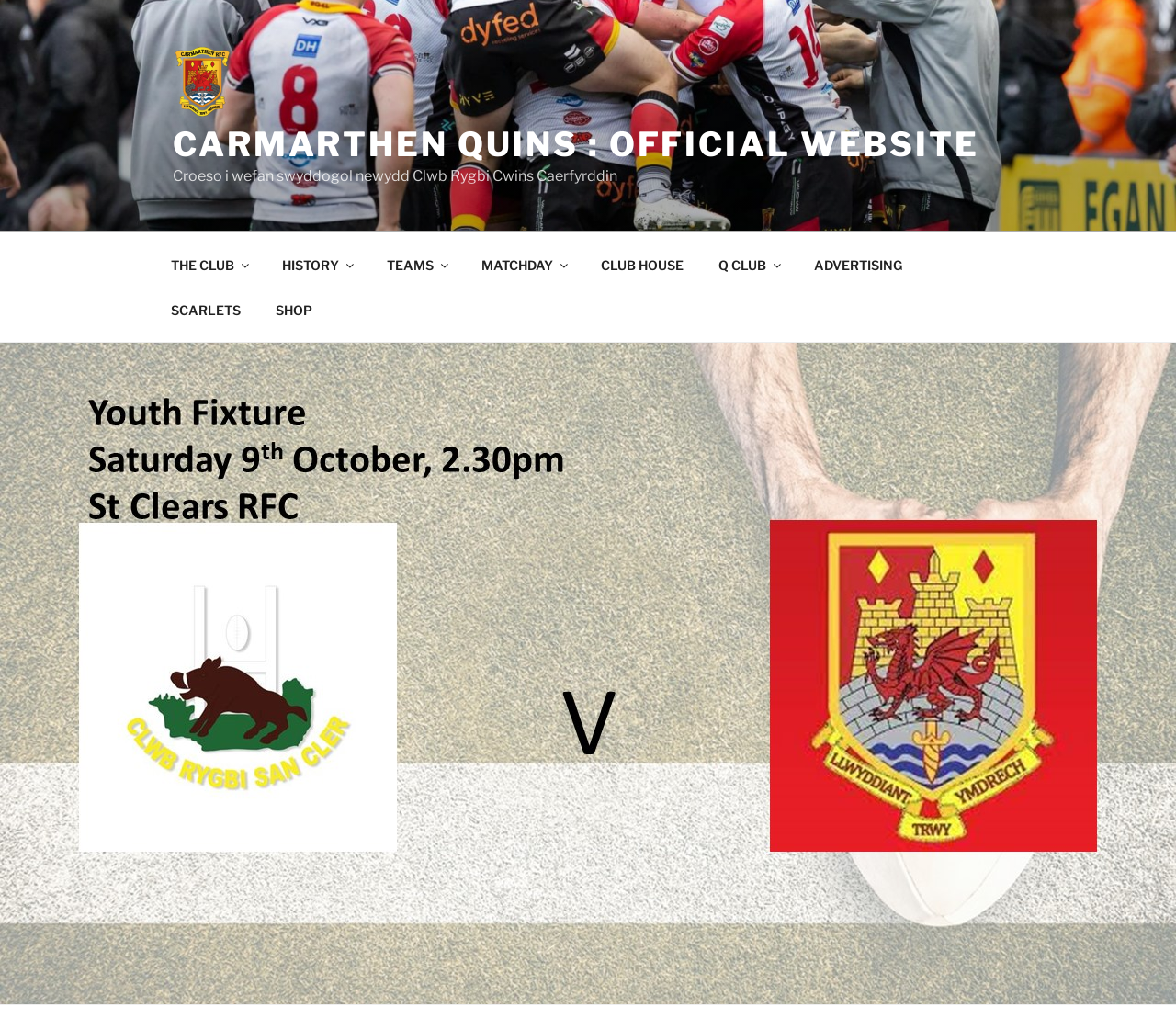Locate the bounding box coordinates of the area where you should click to accomplish the instruction: "check the matchday information".

[0.395, 0.238, 0.495, 0.282]